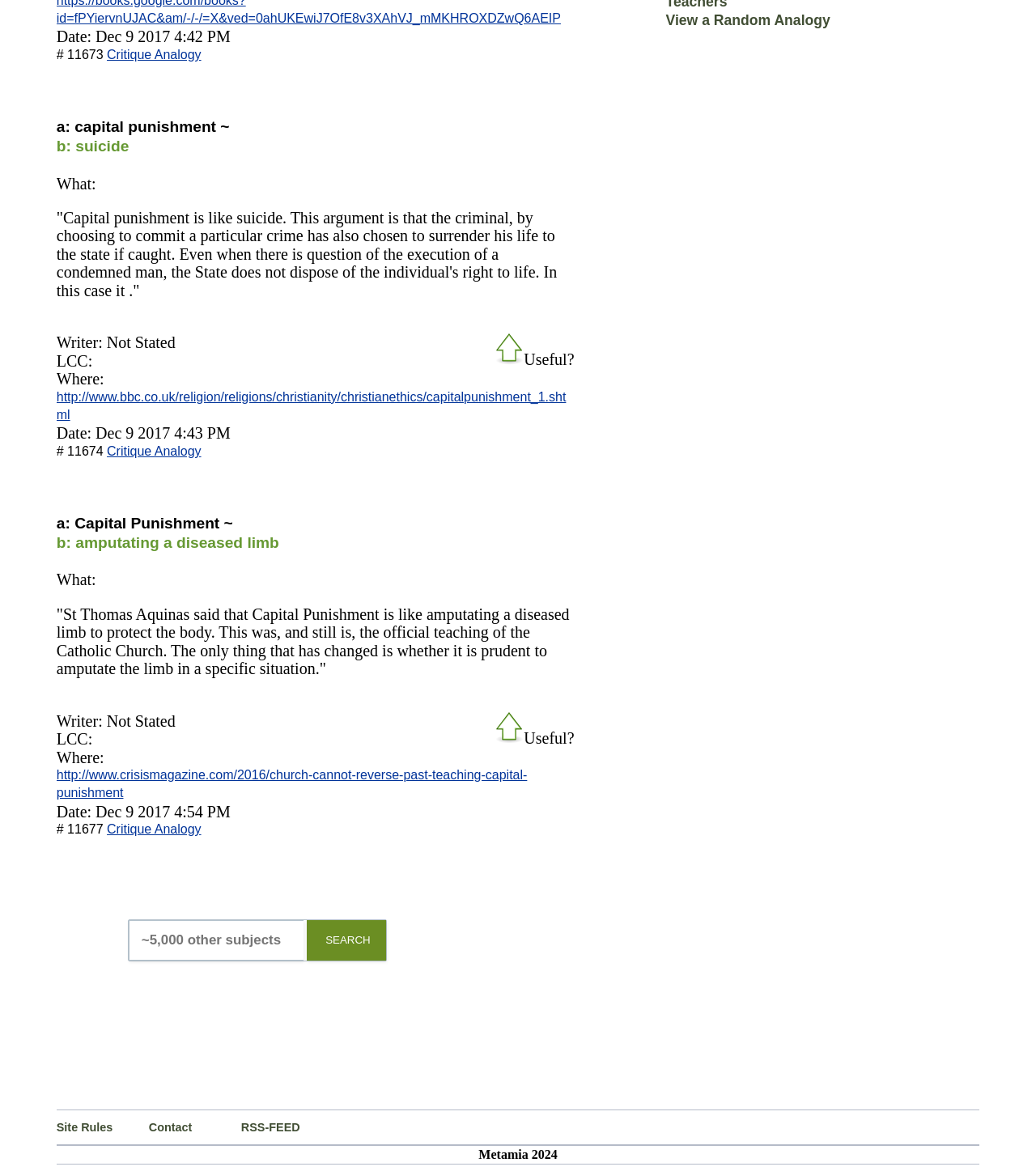Determine the bounding box coordinates of the UI element described below. Use the format (top-left x, top-left y, bottom-right x, bottom-right y) with floating point numbers between 0 and 1: Click to reveal

None